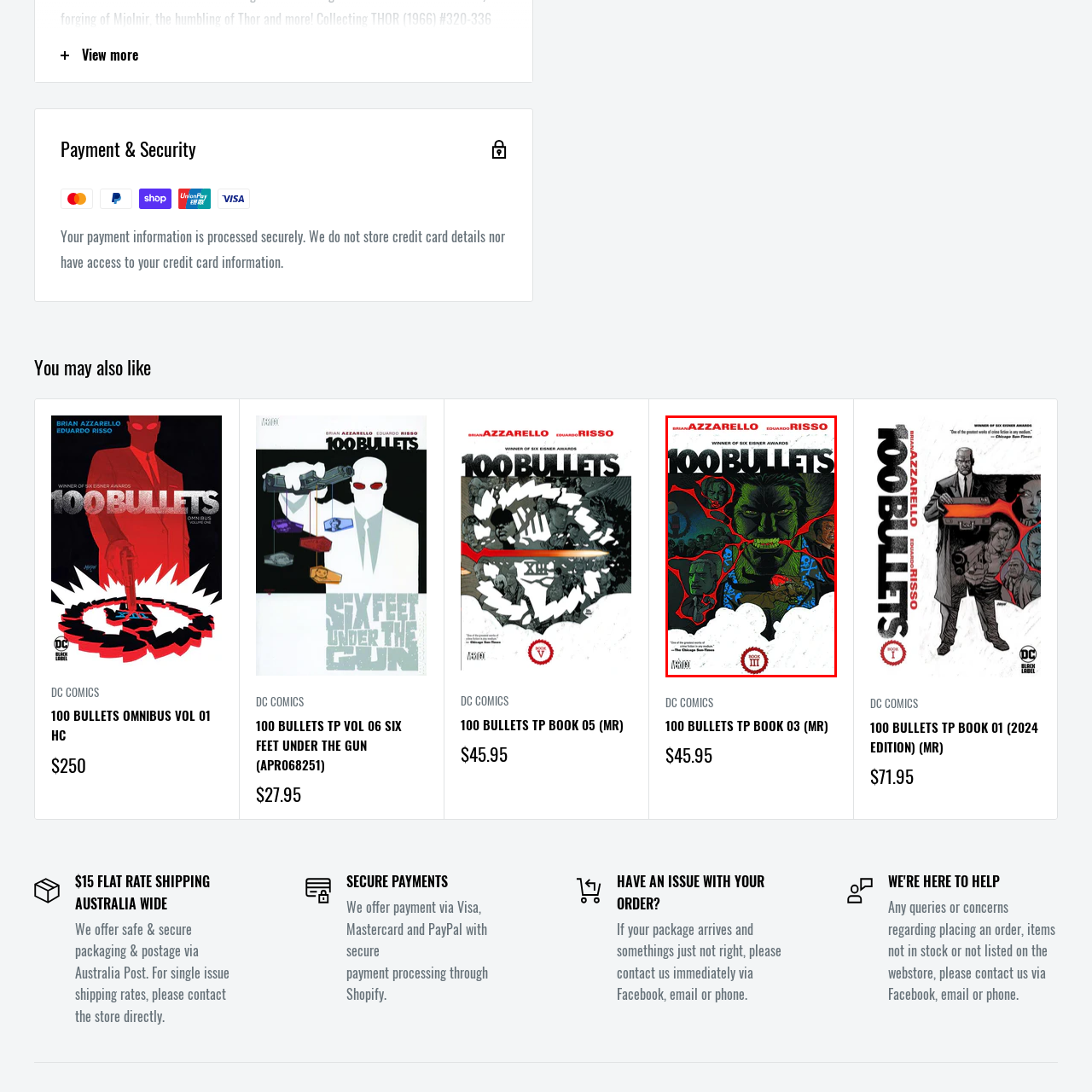Examine the image within the red border, What is the title of the graphic novel? 
Please provide a one-word or one-phrase answer.

100 Bullets